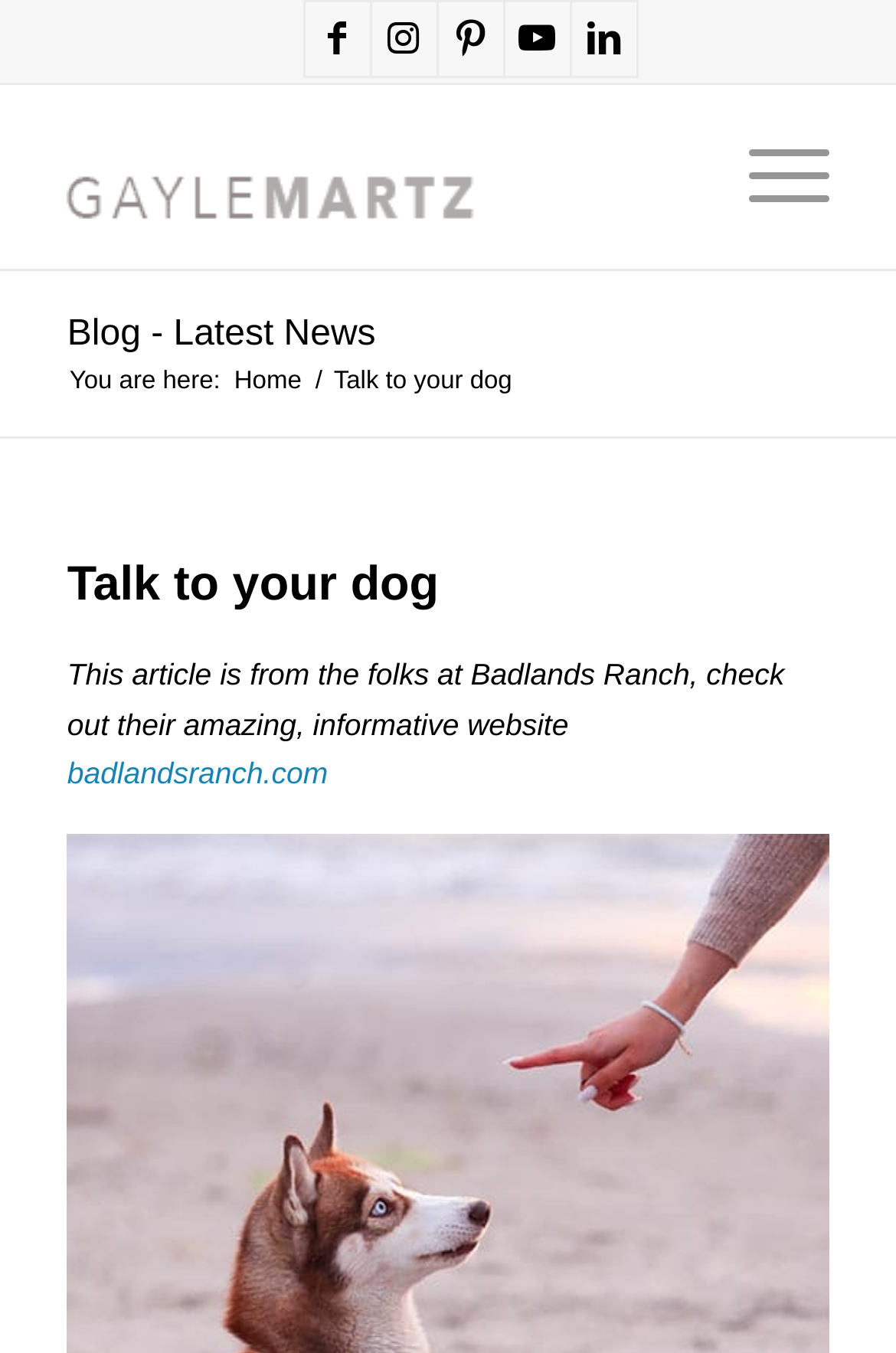Show the bounding box coordinates of the element that should be clicked to complete the task: "Read the latest news".

[0.075, 0.233, 0.419, 0.262]